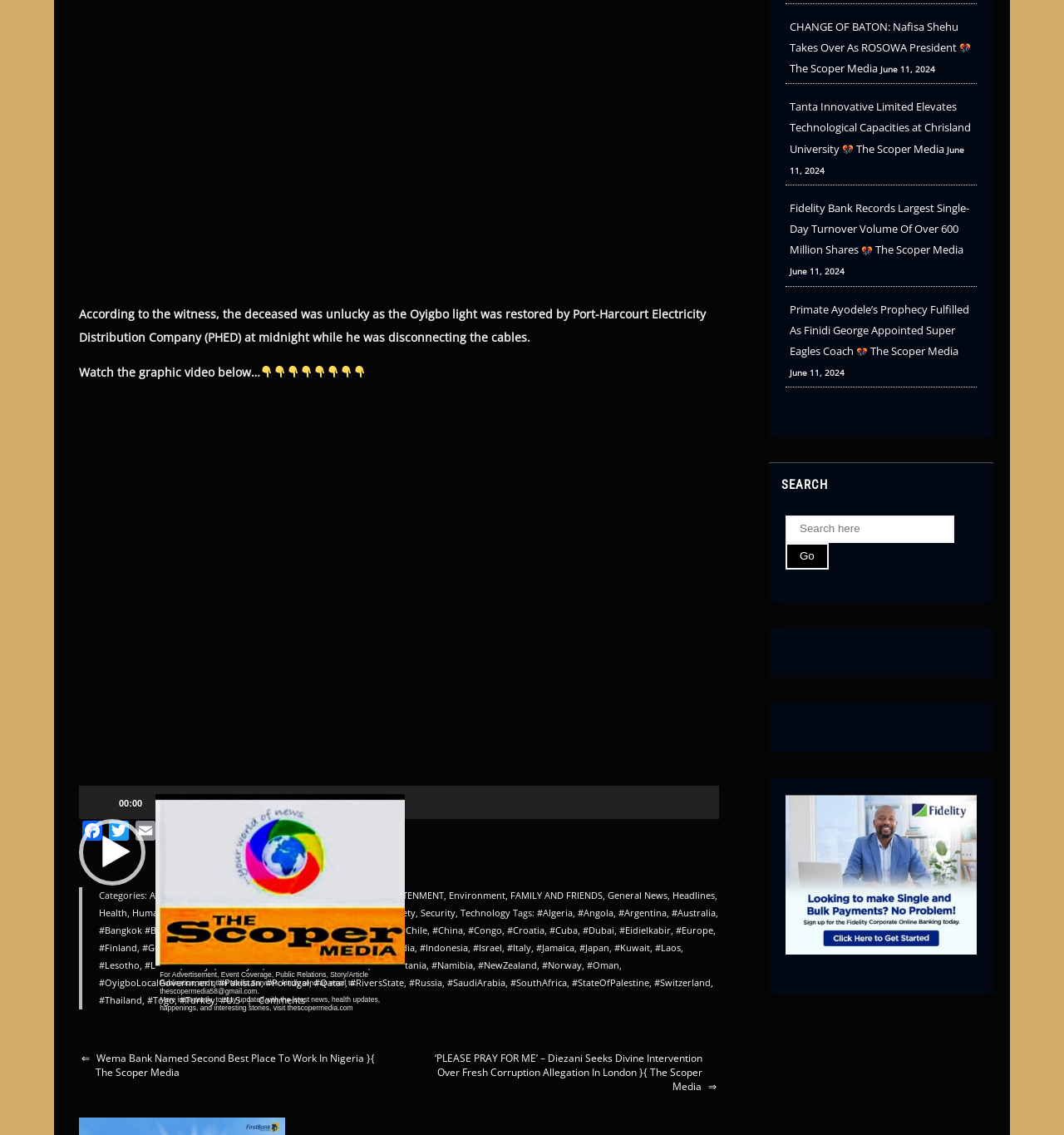What was the deceased doing when the Oyigbo light was restored?
Based on the visual details in the image, please answer the question thoroughly.

According to the witness, the deceased was unlucky as the Oyigbo light was restored by Port-Harcourt Electricity Distribution Company (PHED) at midnight while he was disconnecting the cables.